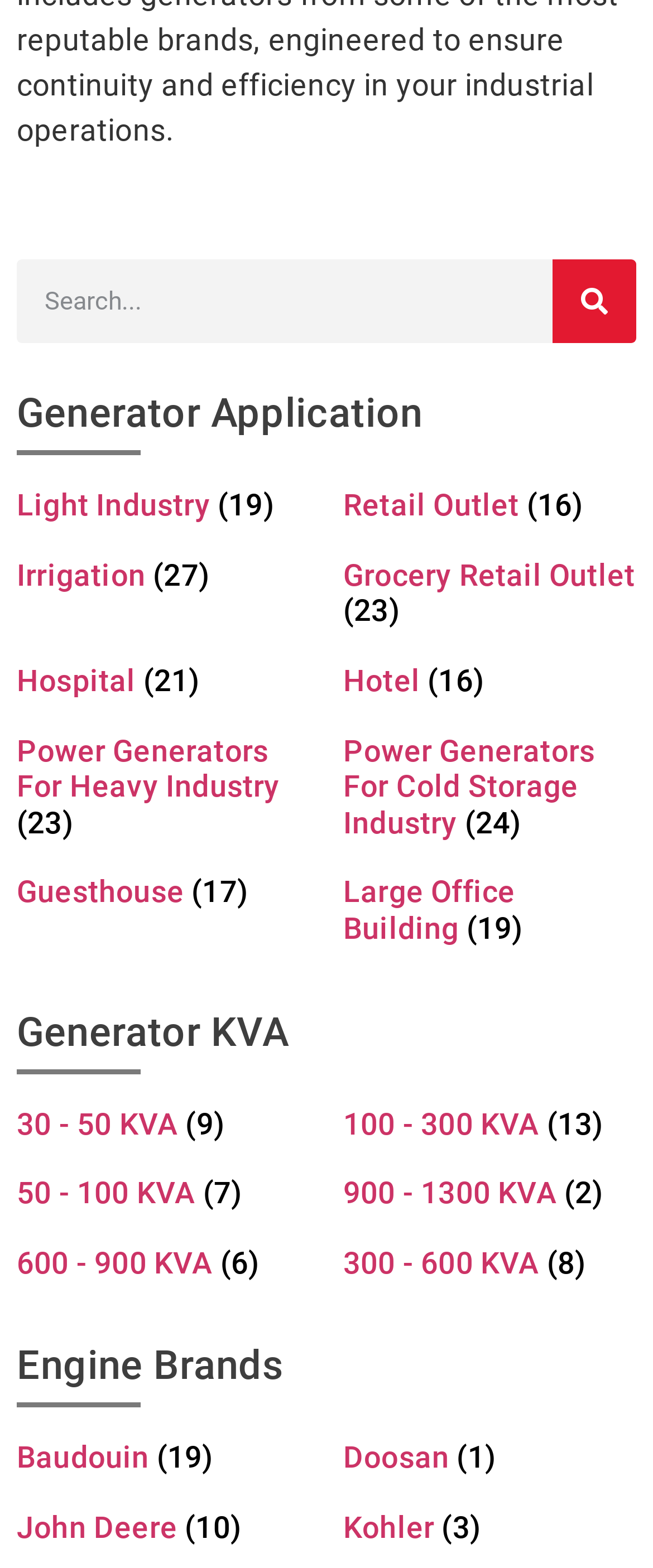What is the text on the search button?
Please look at the screenshot and answer in one word or a short phrase.

Search